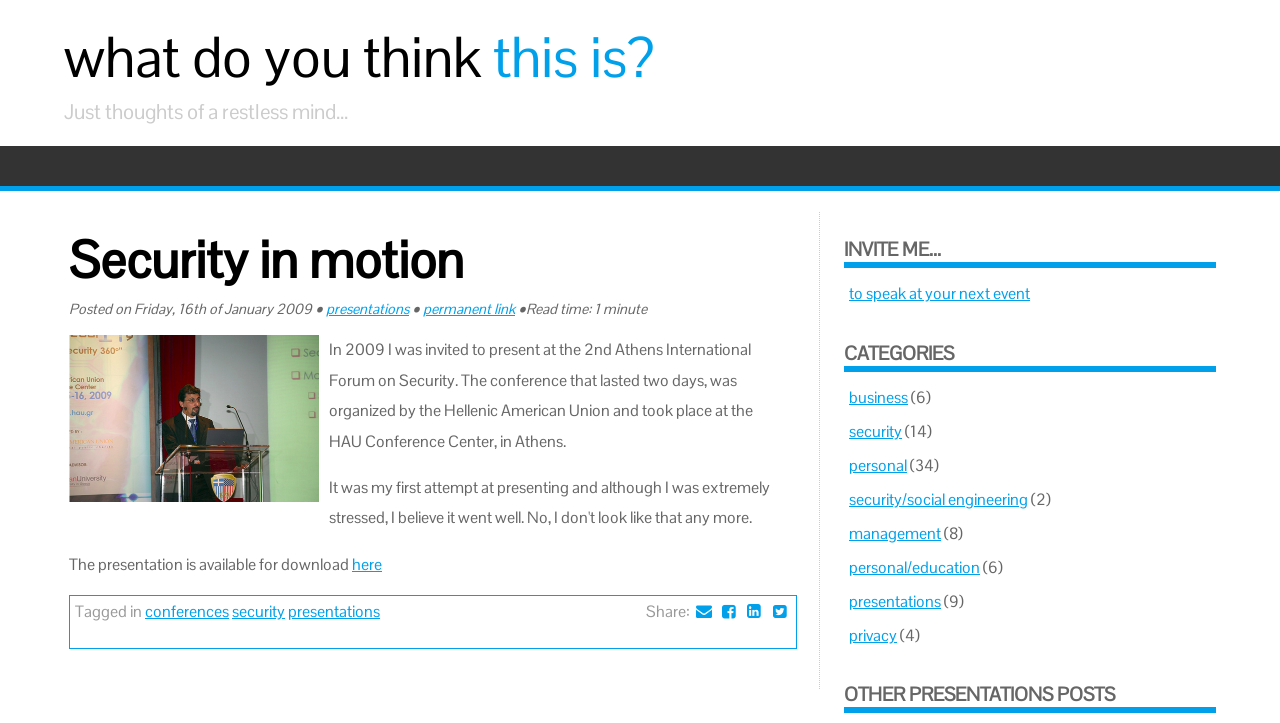Please identify the bounding box coordinates of the clickable element to fulfill the following instruction: "Read the article 'Security in motion'". The coordinates should be four float numbers between 0 and 1, i.e., [left, top, right, bottom].

[0.054, 0.314, 0.613, 0.406]